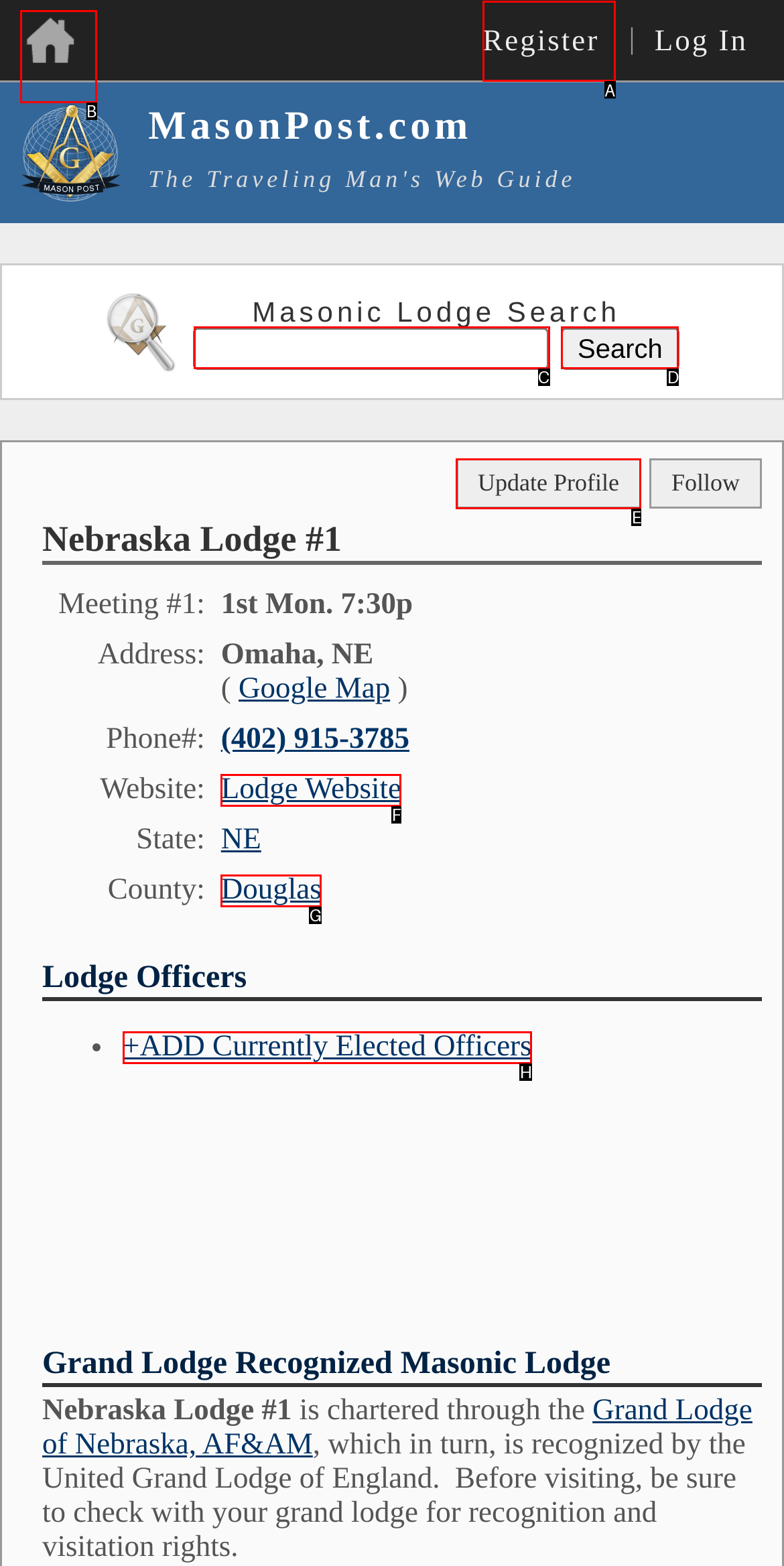Using the description: Douglas
Identify the letter of the corresponding UI element from the choices available.

G